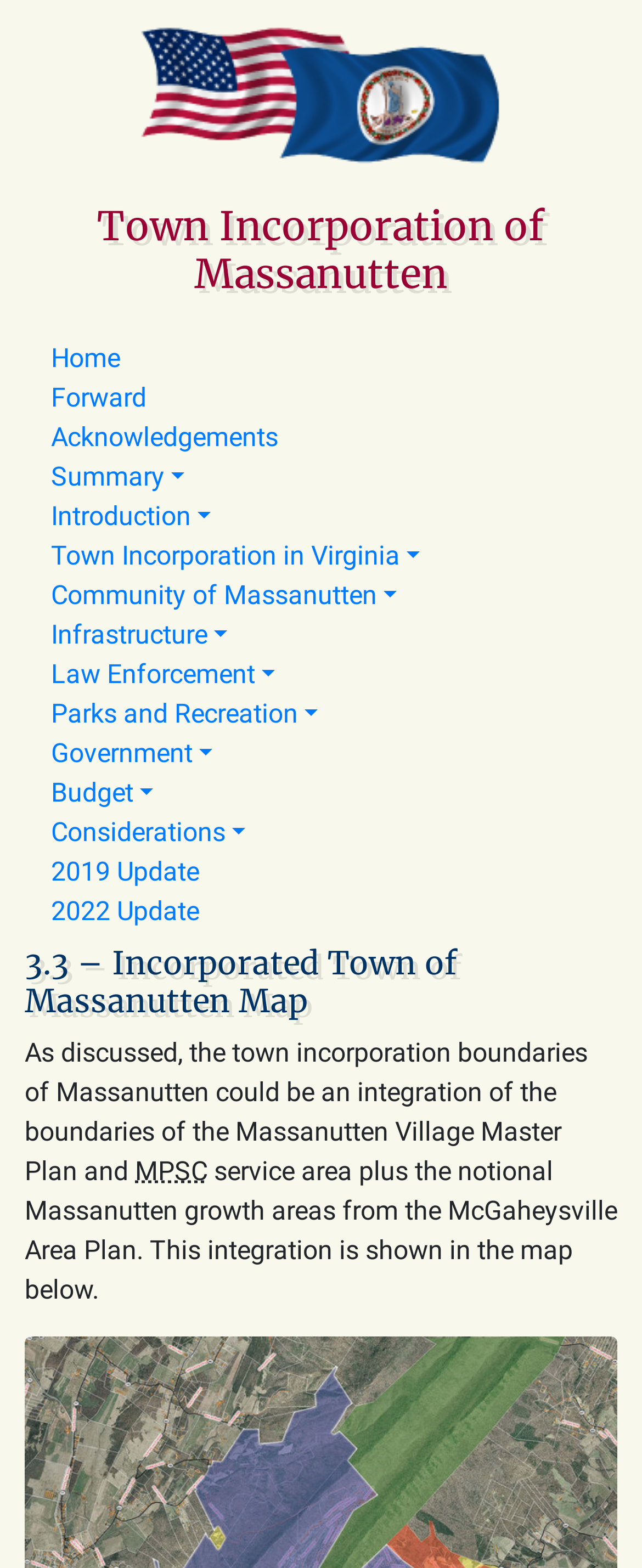Reply to the question with a single word or phrase:
What is the topic of the section that discusses law enforcement?

Law Enforcement